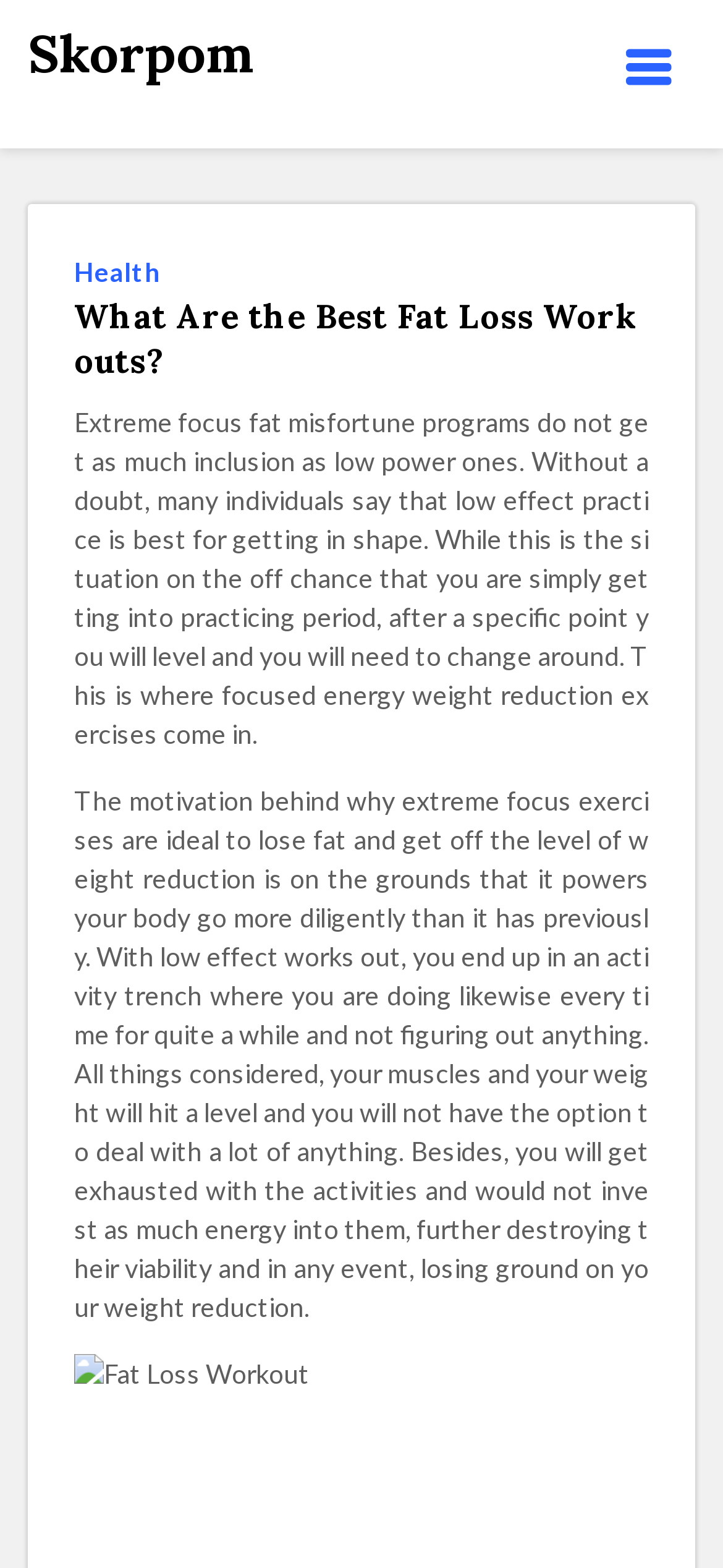Locate the bounding box coordinates for the element described below: "Skorpom". The coordinates must be four float values between 0 and 1, formatted as [left, top, right, bottom].

[0.038, 0.0, 0.351, 0.07]